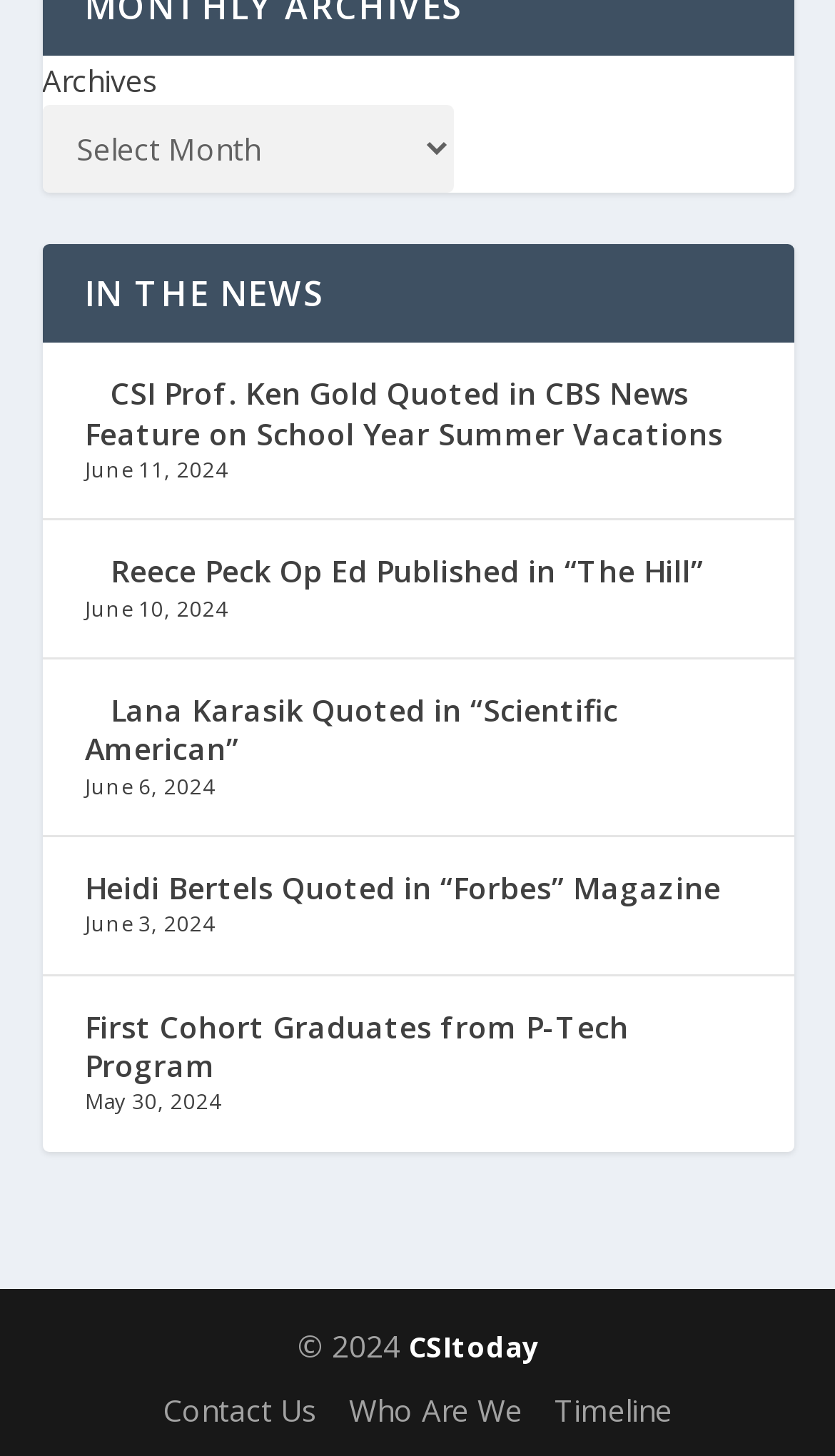Calculate the bounding box coordinates of the UI element given the description: "CSItoday".

[0.49, 0.912, 0.644, 0.938]